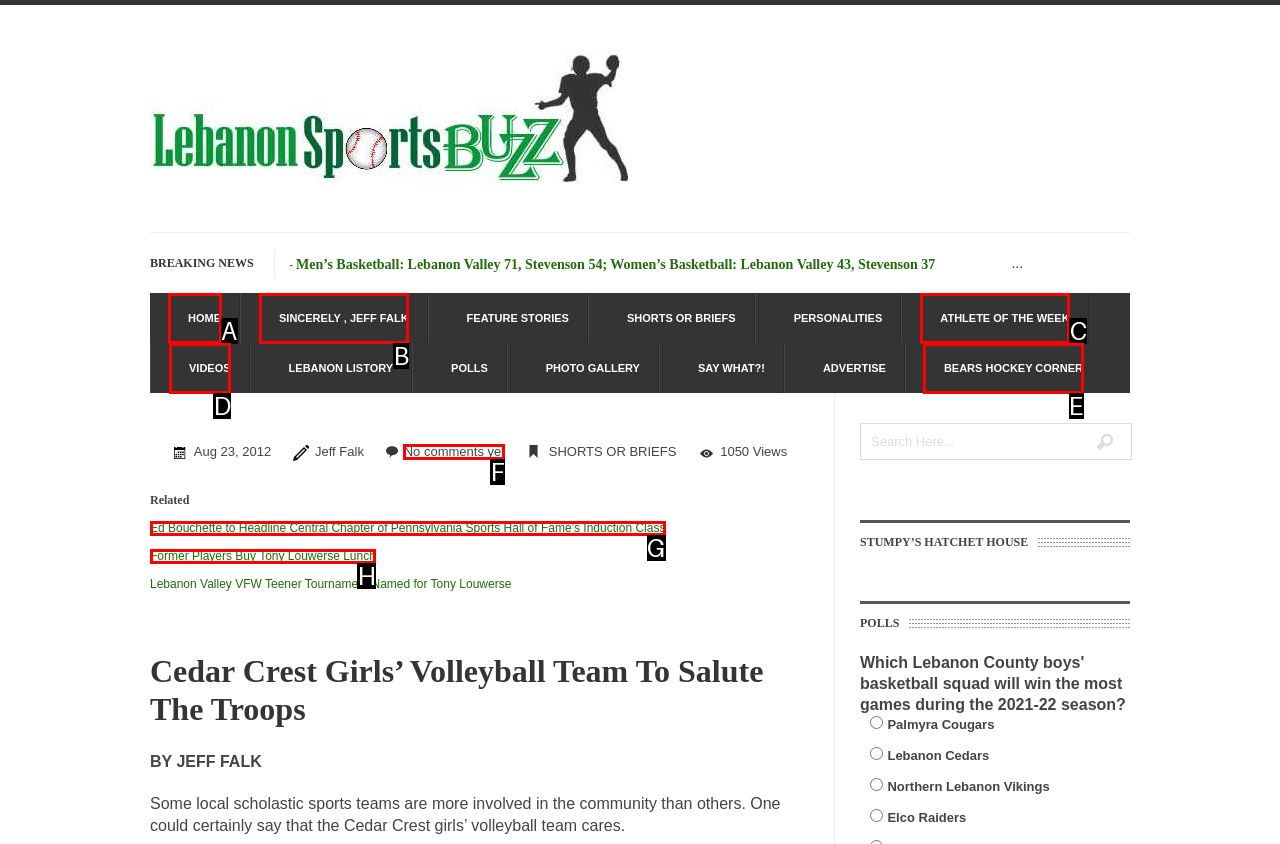Match the HTML element to the description: No comments yet. Respond with the letter of the correct option directly.

F